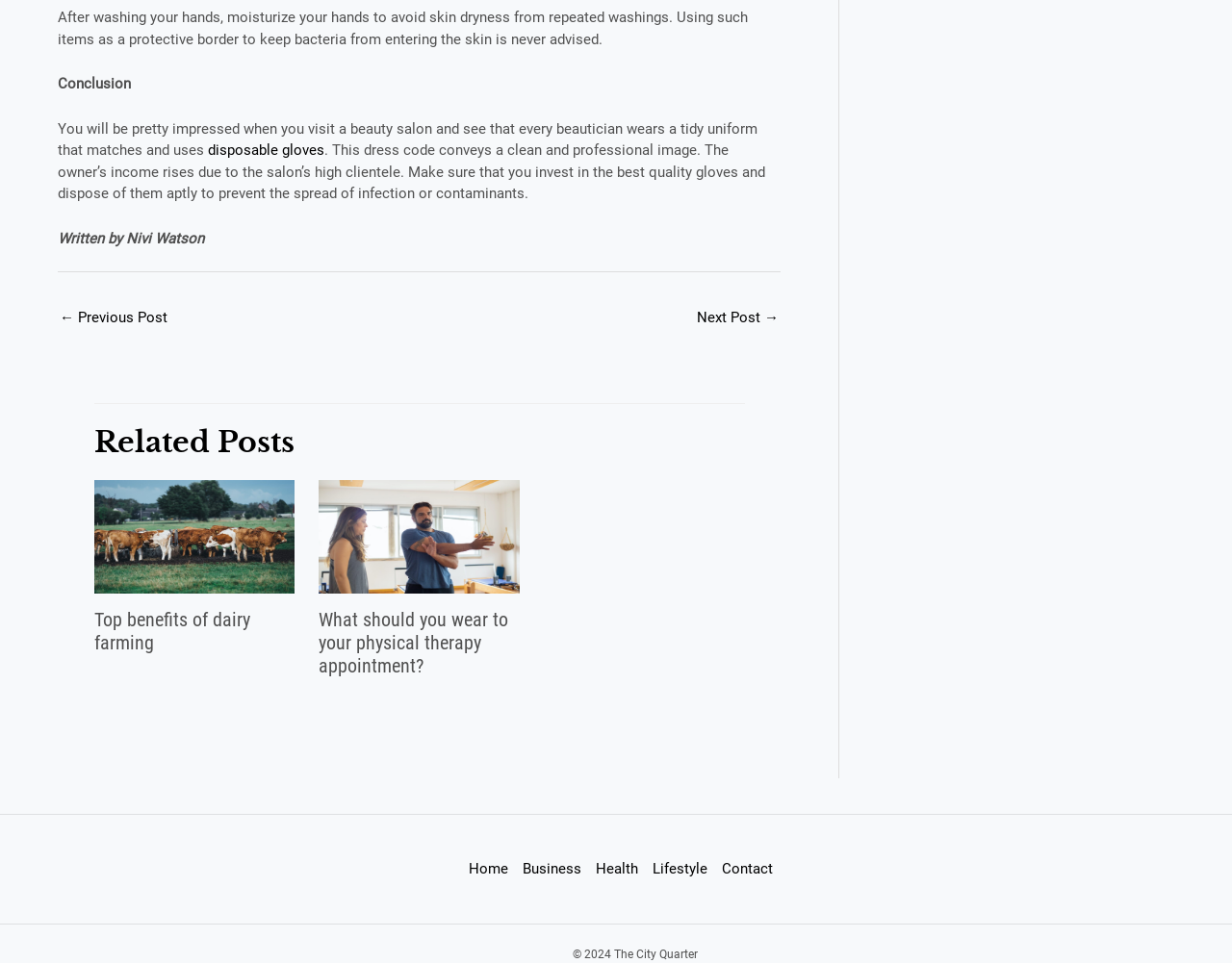Identify the coordinates of the bounding box for the element that must be clicked to accomplish the instruction: "Visit the Home page".

[0.38, 0.891, 0.424, 0.914]